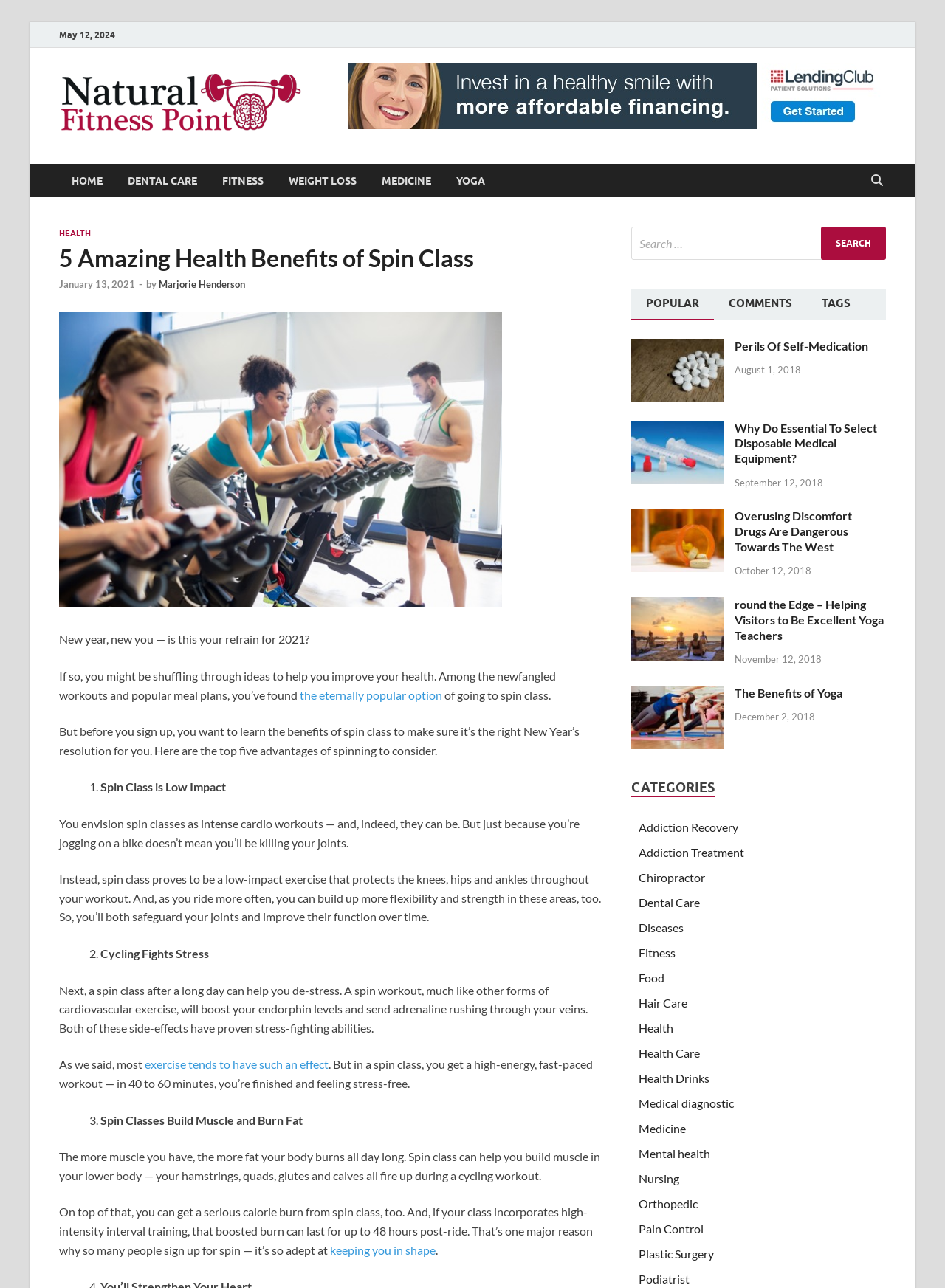Locate the heading on the webpage and return its text.

5 Amazing Health Benefits of Spin Class